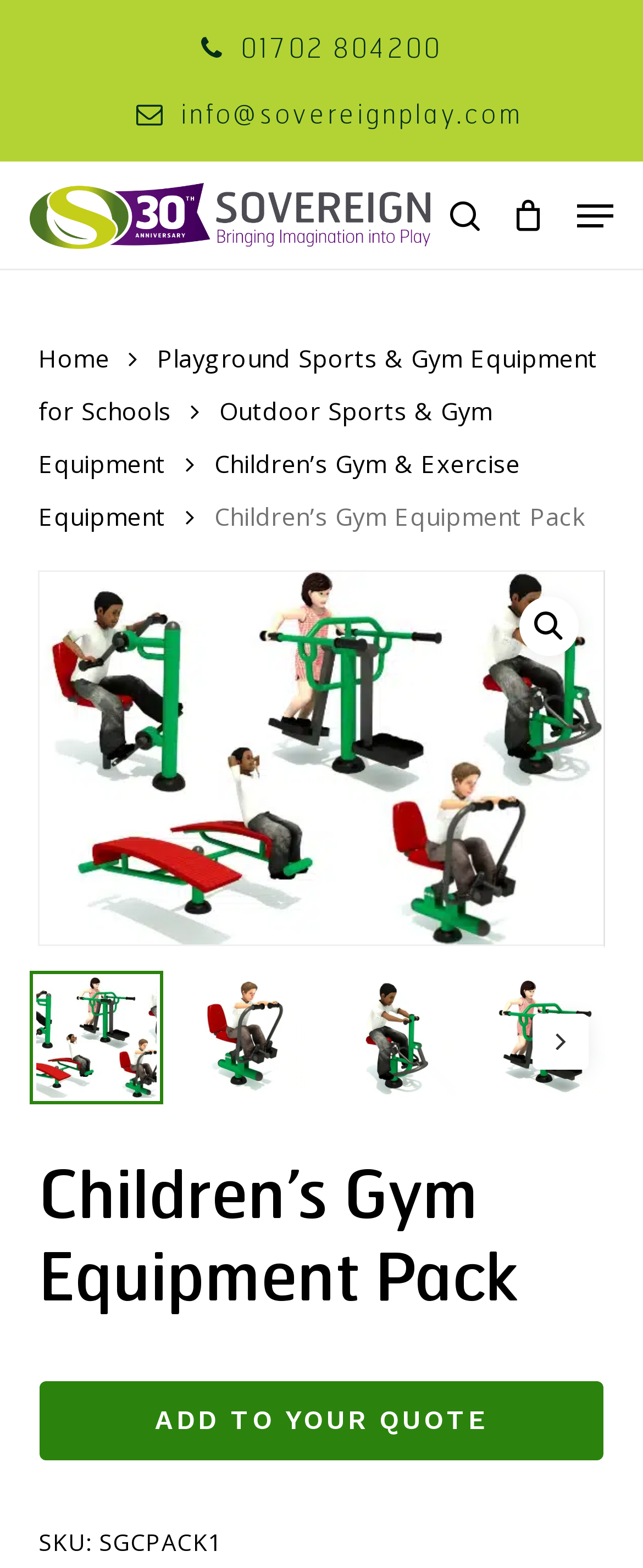Please find the bounding box for the UI element described by: "Menu".

[0.897, 0.127, 0.954, 0.148]